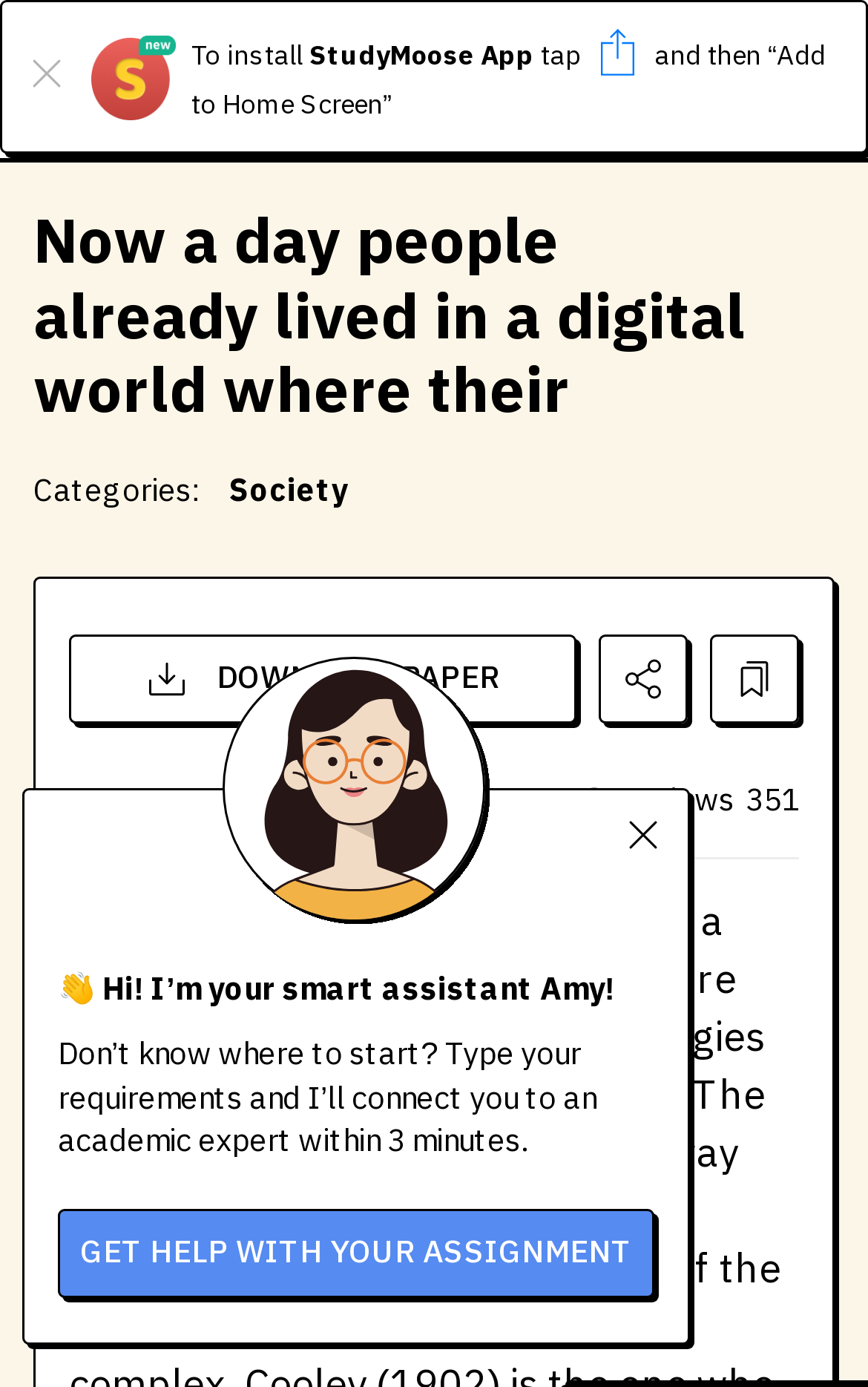What is the length of the essay in words?
Utilize the image to construct a detailed and well-explained answer.

I found a section with text '(917 words)' which indicates the length of the essay in words.